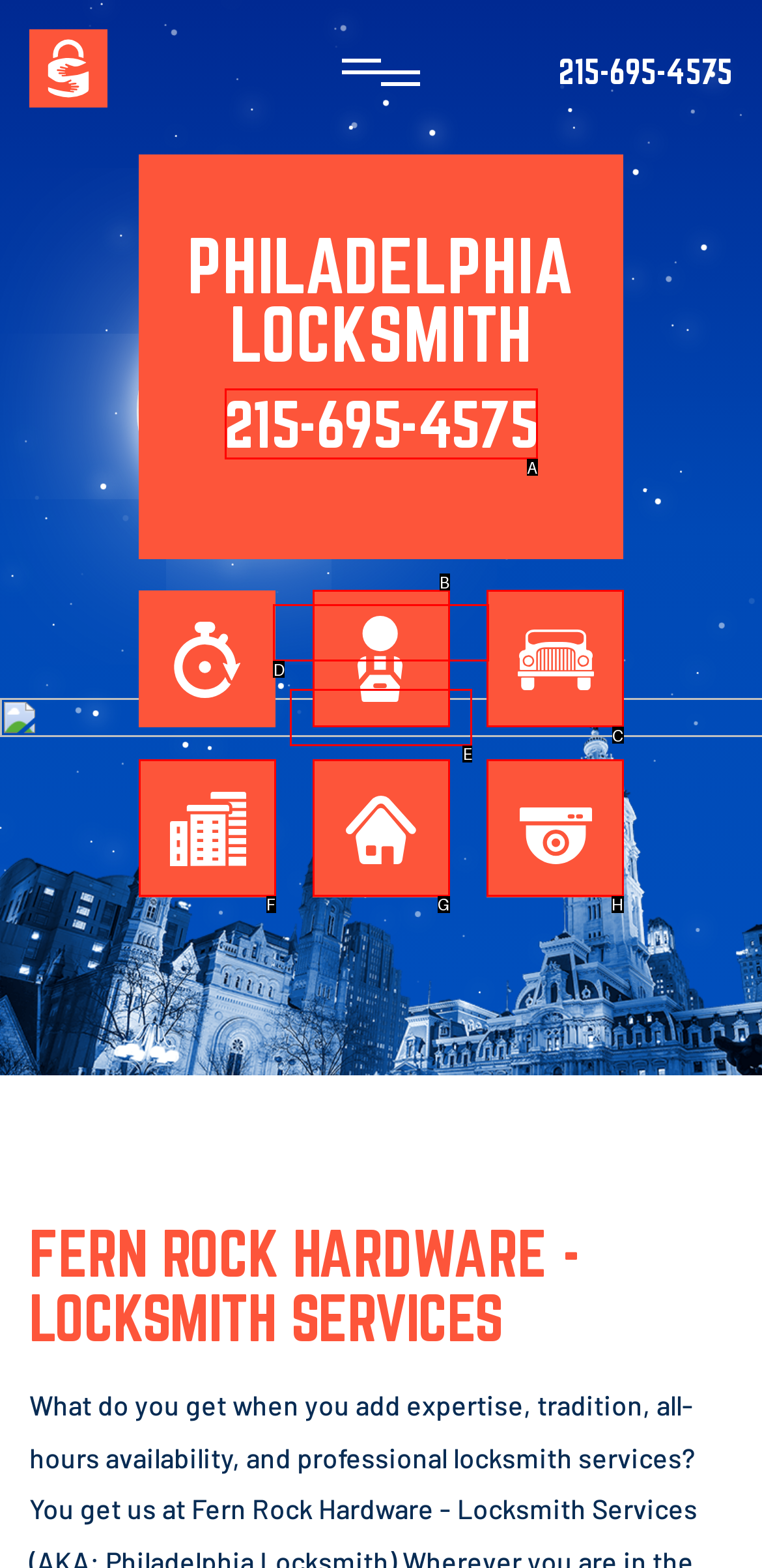Using the description: parent_node: PHILADELPHIA, find the corresponding HTML element. Provide the letter of the matching option directly.

H